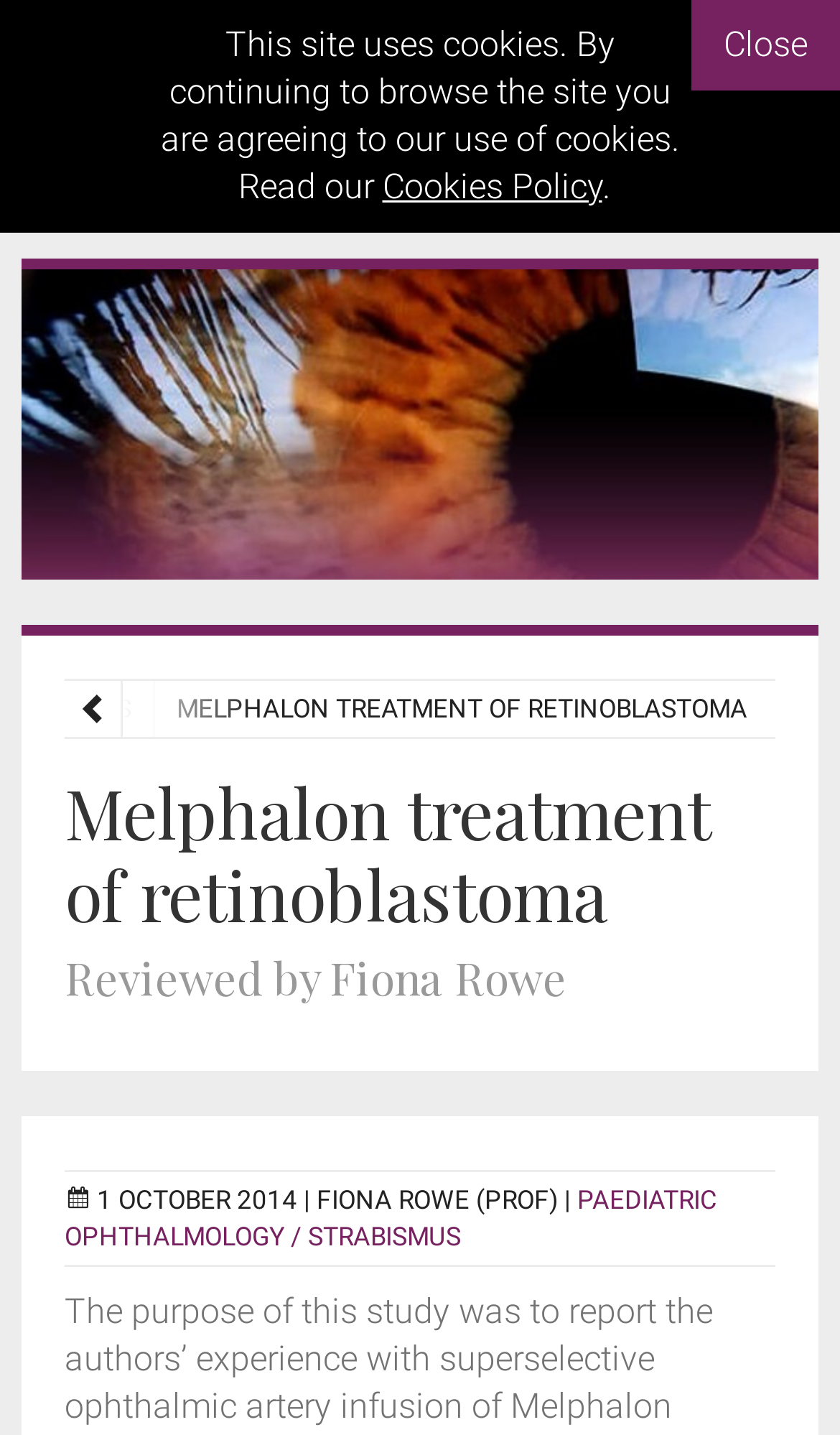What is the specialty of the reviewer?
Can you offer a detailed and complete answer to this question?

I determined the answer by looking at the link element with the text 'PAEDIATRIC OPHTHALMOLOGY / STRABISMUS', which suggests that it is the specialty of the reviewer Fiona Rowe.